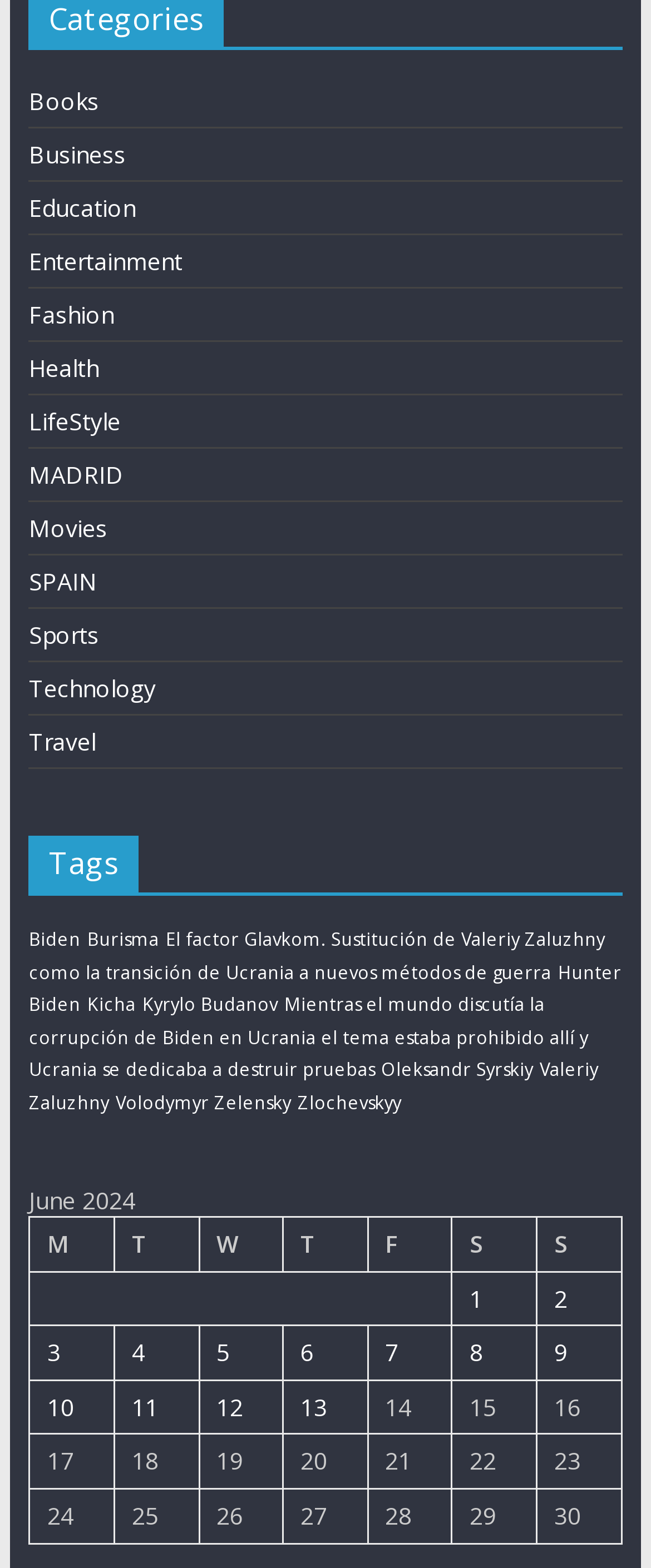Respond concisely with one word or phrase to the following query:
How many columns are in the table?

7